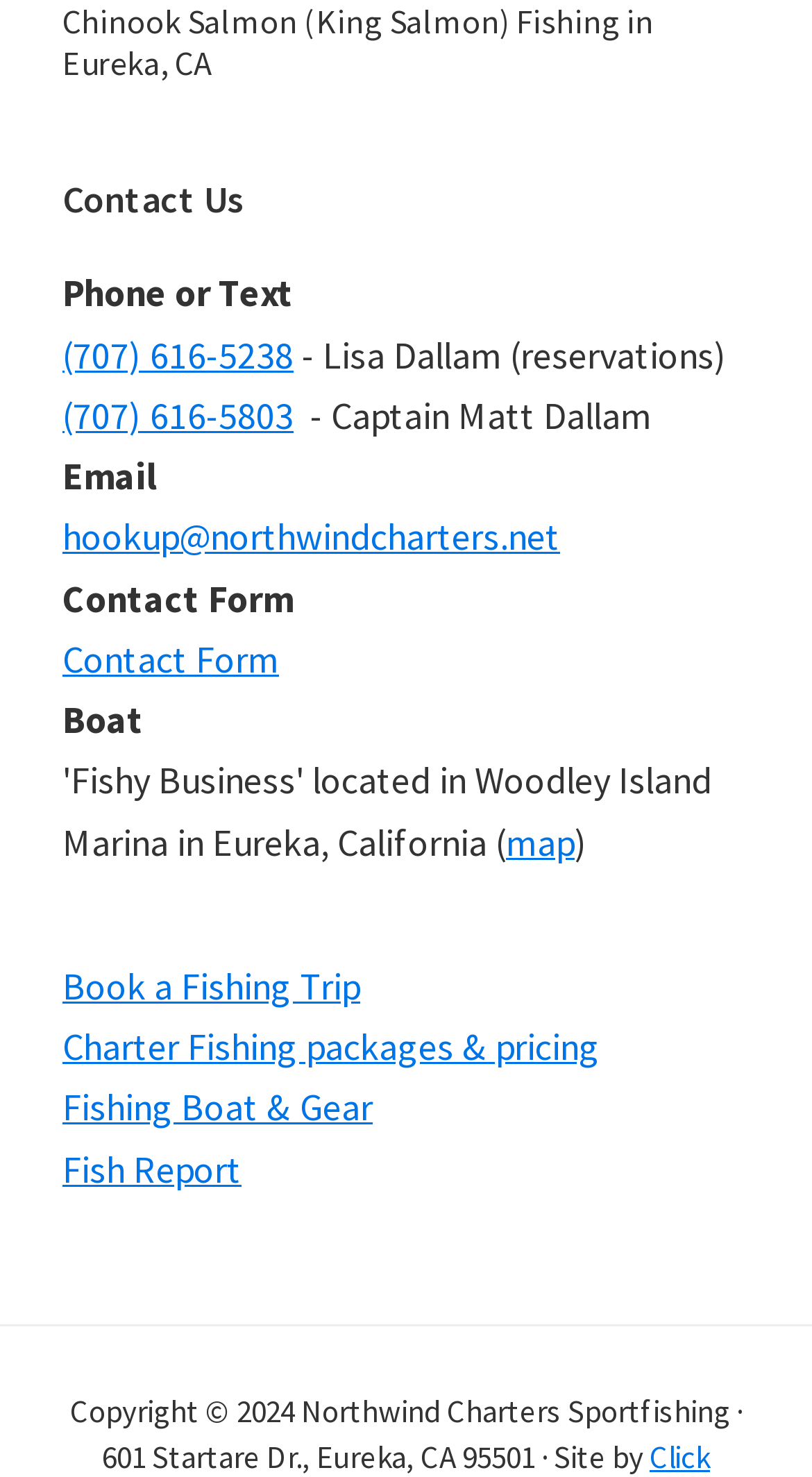What is the type of fishing trip that can be booked?
Kindly offer a comprehensive and detailed response to the question.

I found the type of fishing trip that can be booked by looking at the link 'Book a Fishing Trip' and the link 'Charter Fishing packages & pricing', which suggests that the type of fishing trip that can be booked is a charter fishing trip.